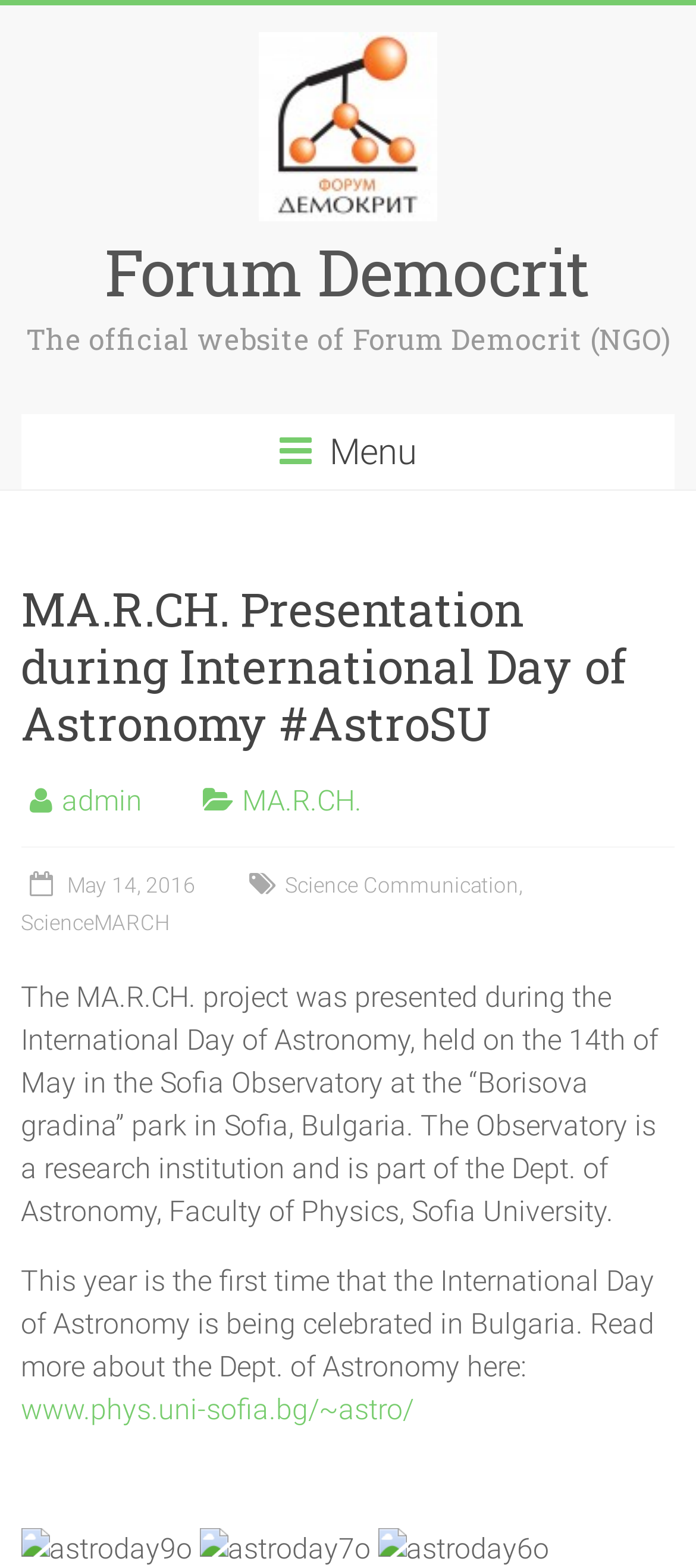What is the name of the park where the Sofia Observatory is located?
Please ensure your answer to the question is detailed and covers all necessary aspects.

The name of the park can be found in the StaticText element with the text 'The MA.R.CH. project was presented during the International Day of Astronomy, held on the 14th of May in the Sofia Observatory at the “Borisova gradina” park in Sofia, Bulgaria.' which is located in the middle of the webpage.